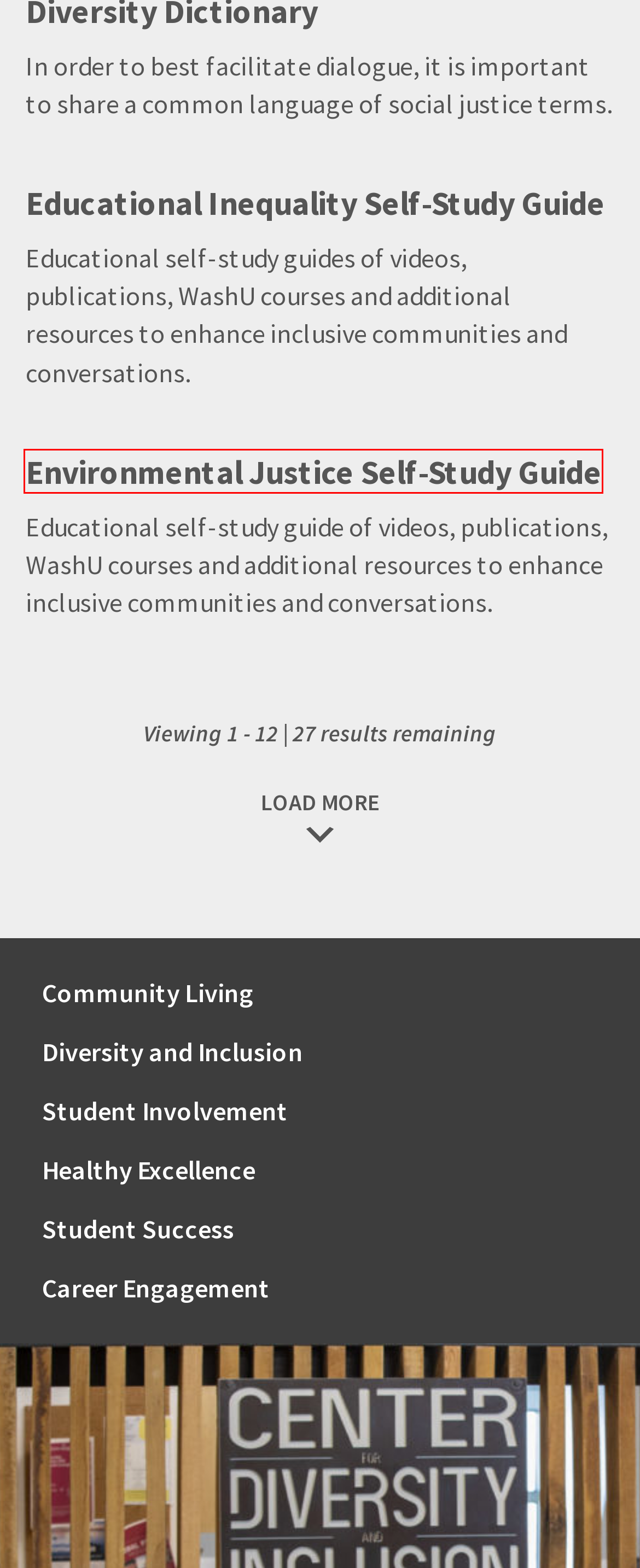You have a screenshot of a webpage with a red rectangle bounding box around a UI element. Choose the best description that matches the new page after clicking the element within the bounding box. The candidate descriptions are:
A. Educational Inequality Self-Study Guide - Students
B. Home  | New Students | Washington University in St. Louis
C. Career Engagement - Students
D. Well-Being - Students
E. Student Success - Students
F. Environmental Justice Self-Study Guide - Students
G. Student Involvement - Students
H. Community Living - Students

F